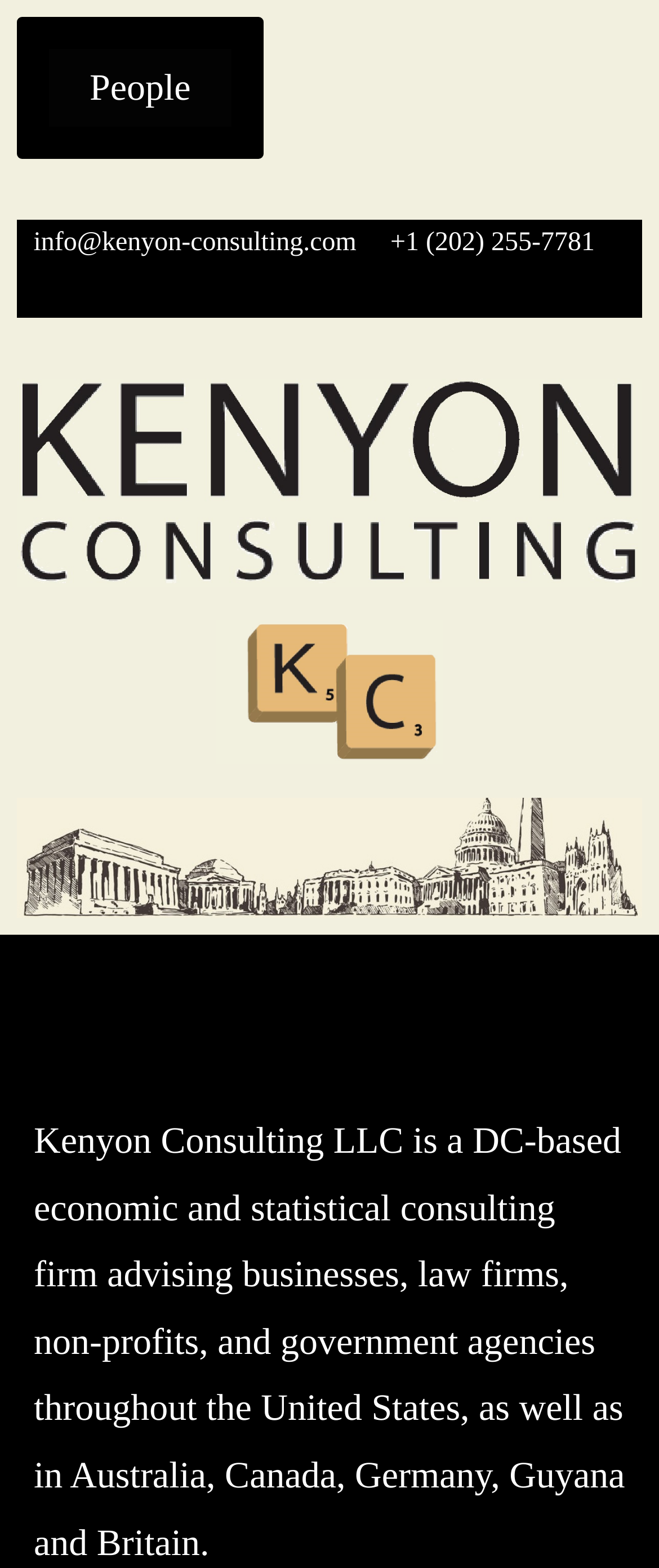Based on the element description: "People", identify the UI element and provide its bounding box coordinates. Use four float numbers between 0 and 1, [left, top, right, bottom].

[0.026, 0.011, 0.4, 0.101]